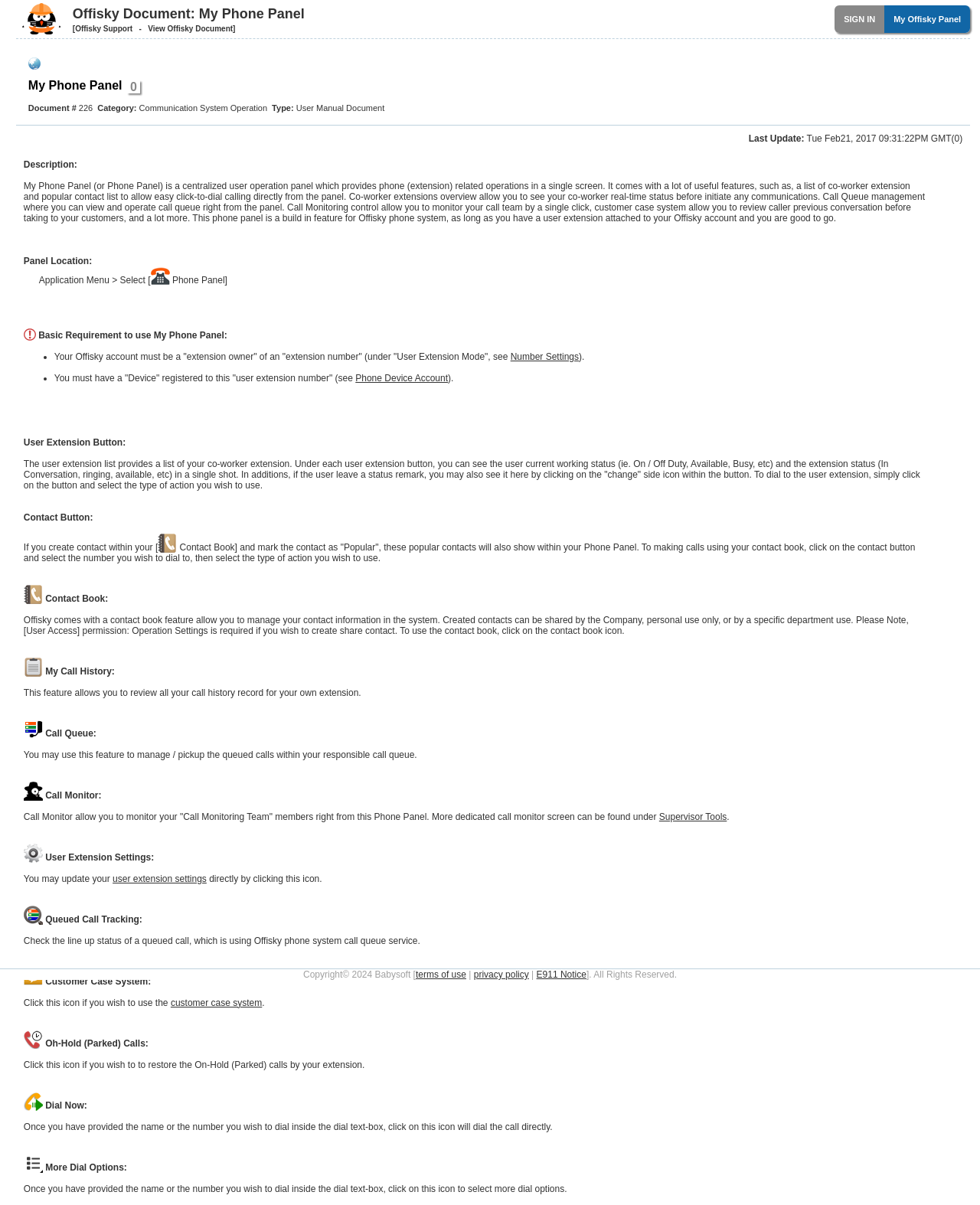Locate the bounding box coordinates of the segment that needs to be clicked to meet this instruction: "Open Phone Device Account".

[0.363, 0.309, 0.457, 0.318]